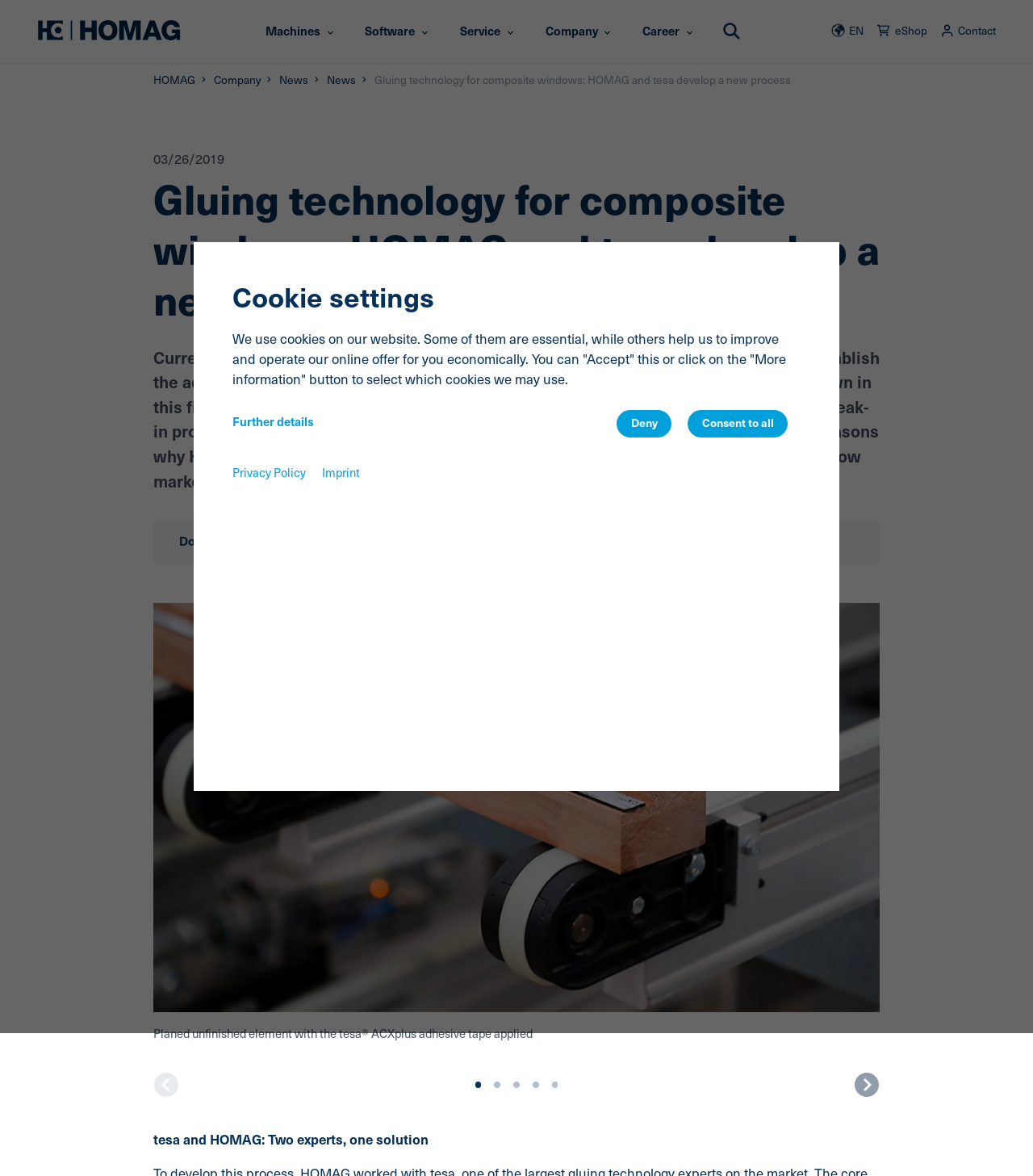Please determine the bounding box coordinates of the element to click on in order to accomplish the following task: "Go to the Machines page". Ensure the coordinates are four float numbers ranging from 0 to 1, i.e., [left, top, right, bottom].

[0.241, 0.0, 0.335, 0.054]